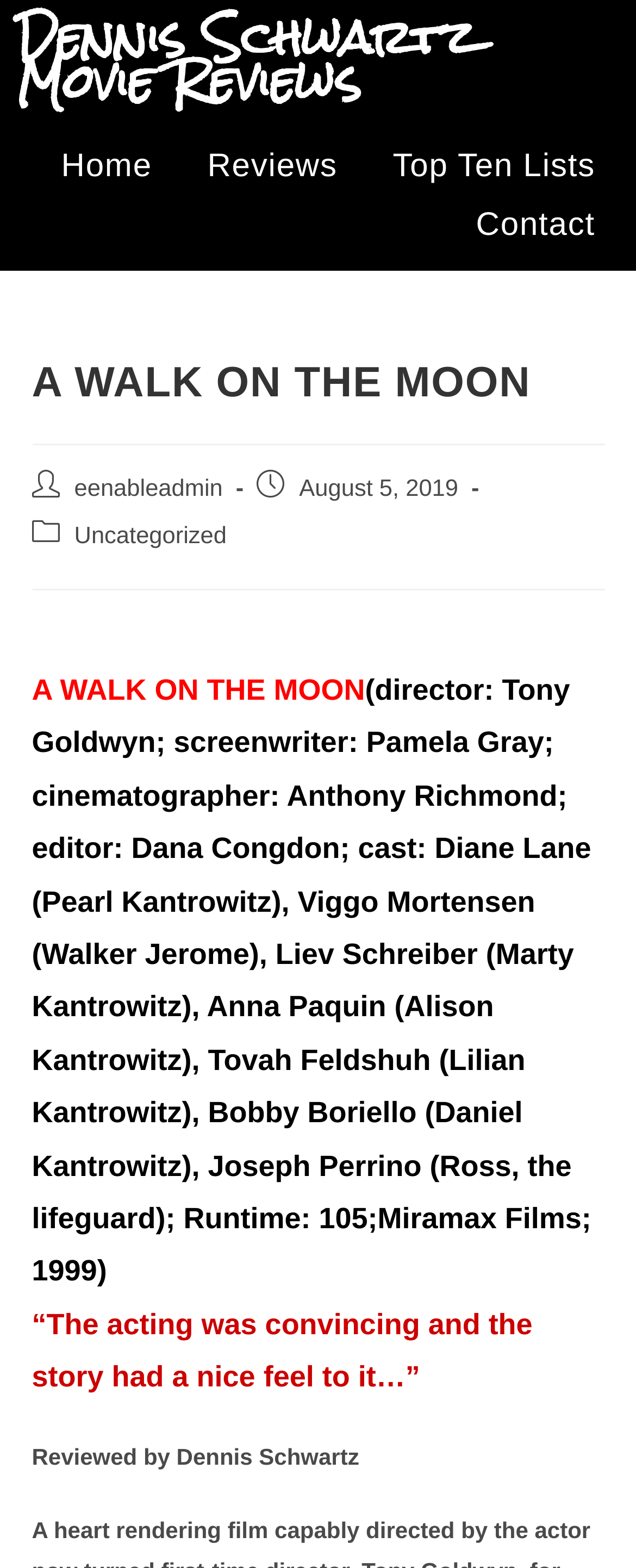Respond to the question with just a single word or phrase: 
What is the runtime of the movie?

105